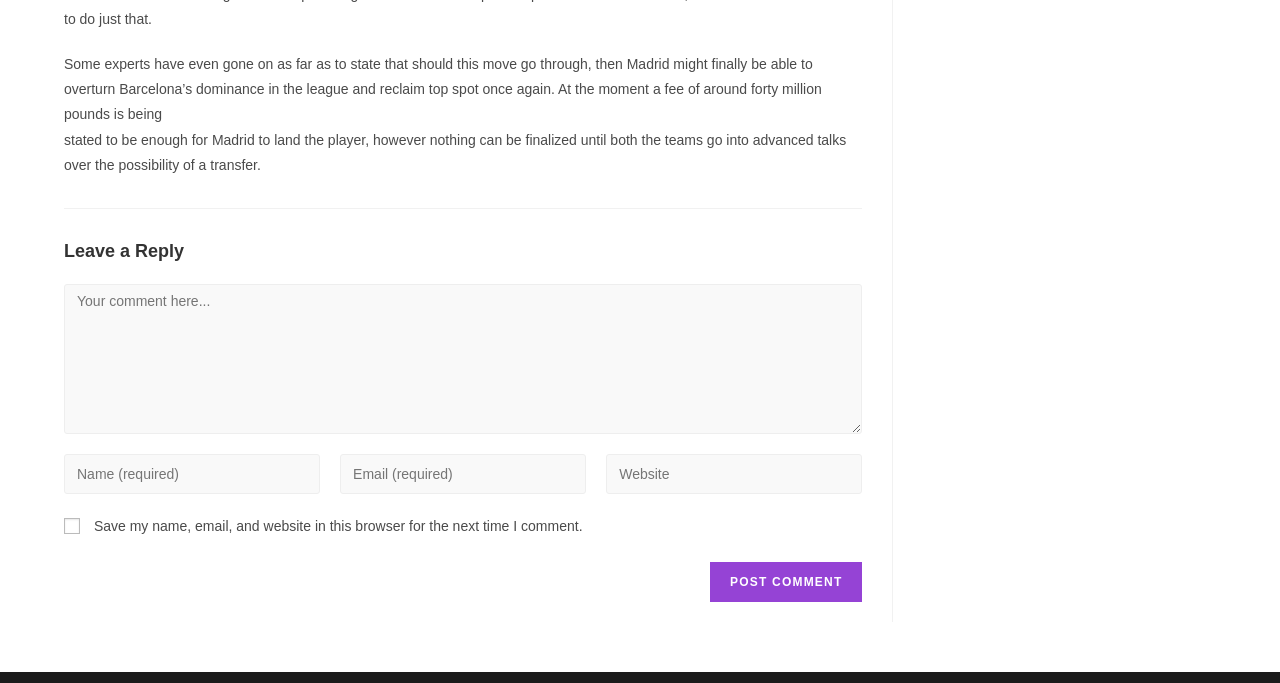Extract the bounding box coordinates for the HTML element that matches this description: "name="submit" value="Post Comment"". The coordinates should be four float numbers between 0 and 1, i.e., [left, top, right, bottom].

[0.555, 0.823, 0.674, 0.882]